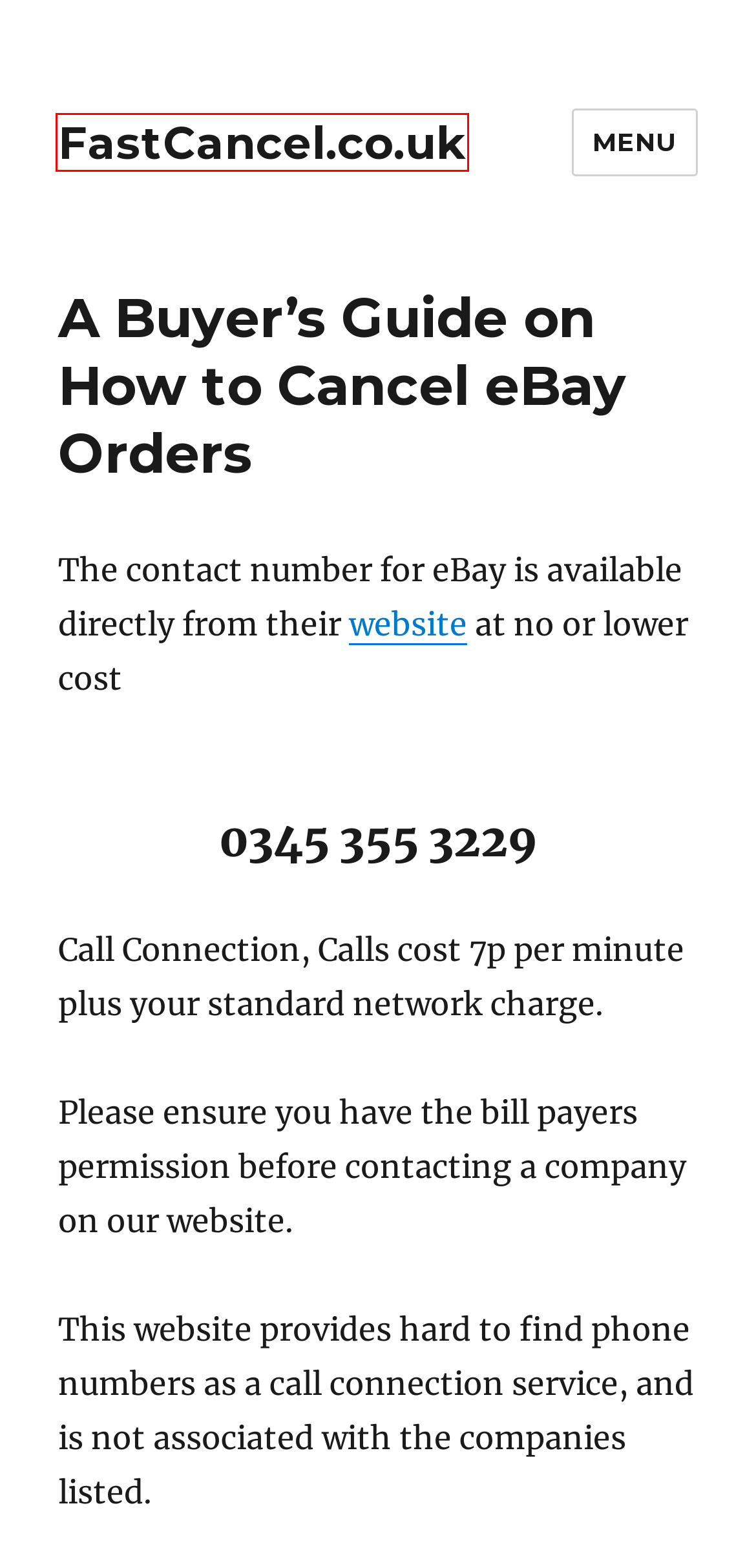You have a screenshot of a webpage with a red rectangle bounding box around an element. Identify the best matching webpage description for the new page that appears after clicking the element in the bounding box. The descriptions are:
A. Cancel Argos Reservation | FastCancel.co.uk
B. Blog Tool, Publishing Platform, and CMS – WordPress.org
C. Cancel Weight Watchers 2019 | FastCancel.co.uk
D. Asda Cancel Order | FastCancel.co.uk
E. Cancel Your Argos Order 2019 | FastCancel.co.uk
F. How to Cancel SSE Gas and Electric 2019 | FastCancel.co.uk
G. Cancel Amazon Fresh 2019 | FastCancel.co.uk
H. FastCancel.co.uk | Need the numbers to cancel? We have got you covered!

H